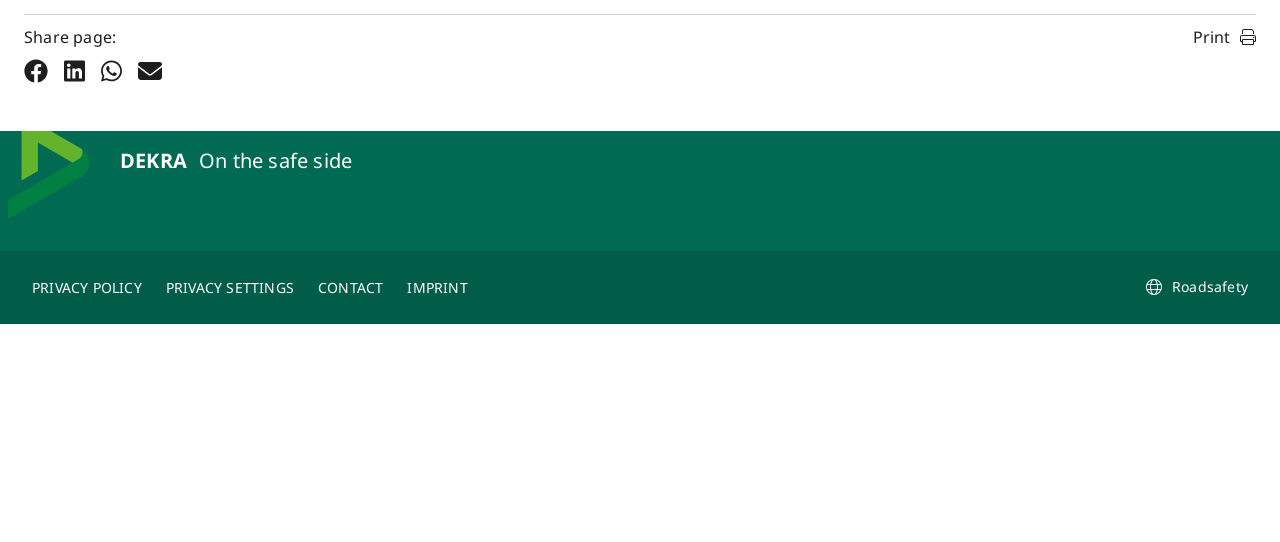What is the text above the social media buttons?
Offer a detailed and full explanation in response to the question.

I found a static text element 'Share page:' located above the social media buttons at the top of the page. It has bounding box coordinates [0.019, 0.048, 0.091, 0.089].